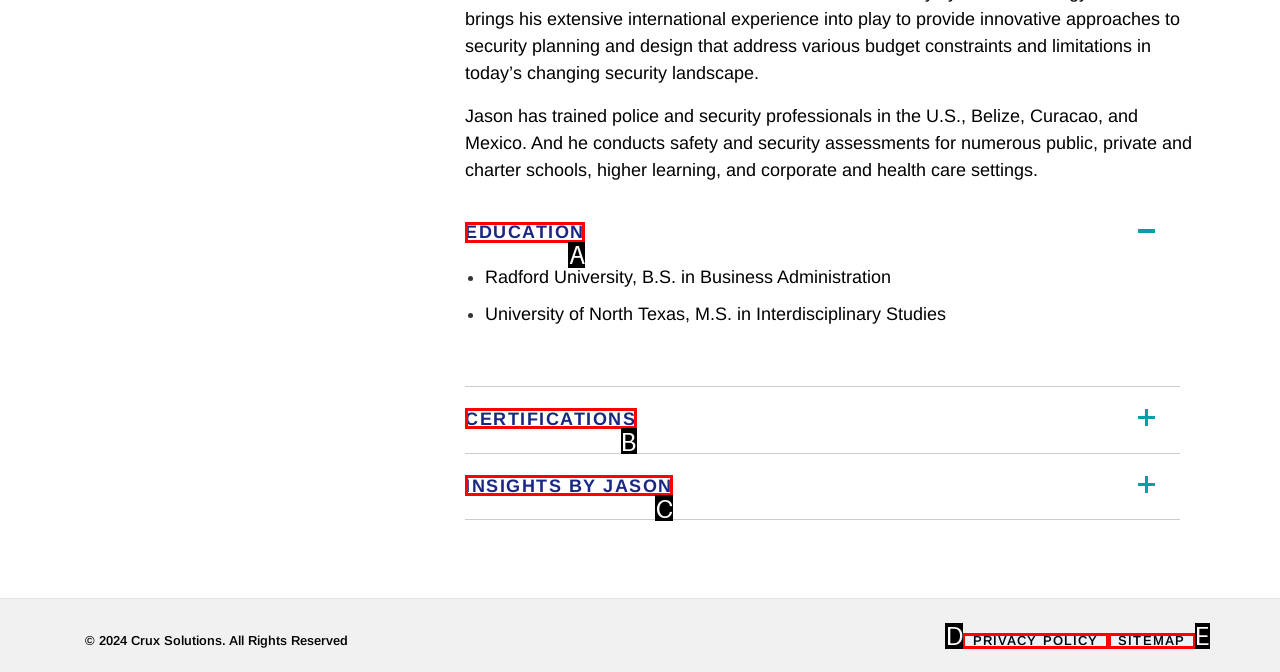Identify the UI element that corresponds to this description: Certifications
Respond with the letter of the correct option.

B